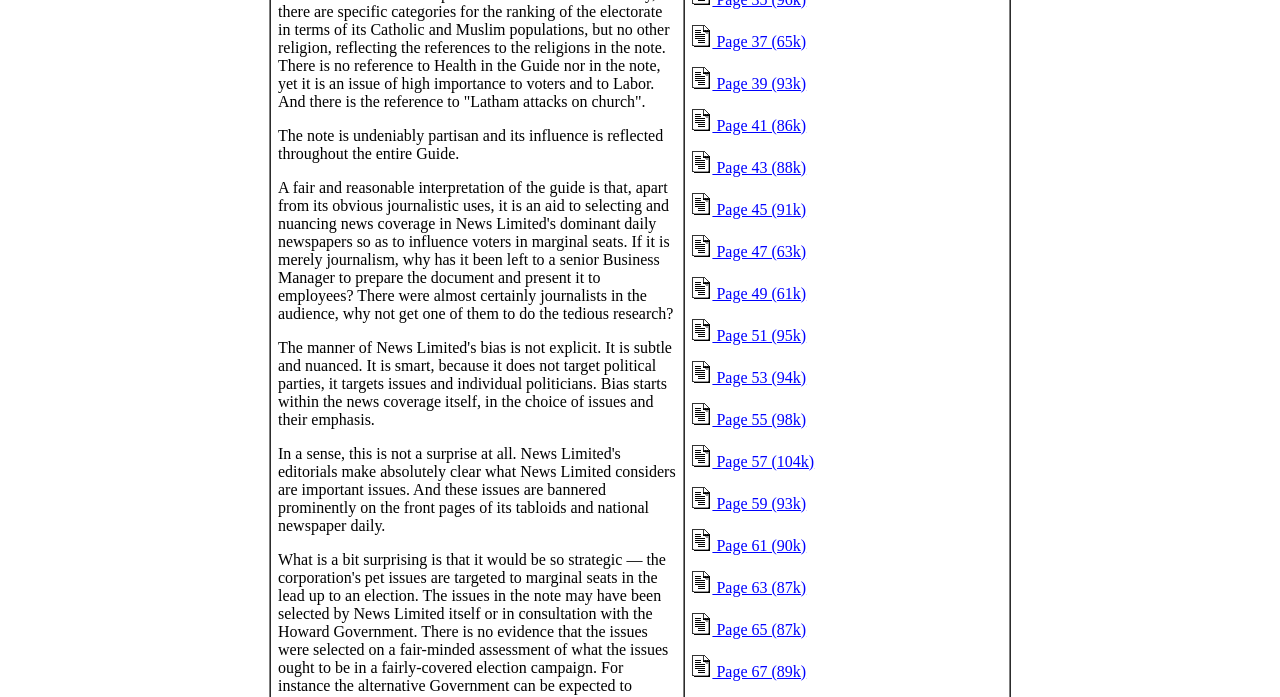Please identify the bounding box coordinates of the element that needs to be clicked to execute the following command: "click Page 41 link". Provide the bounding box using four float numbers between 0 and 1, formatted as [left, top, right, bottom].

[0.541, 0.168, 0.63, 0.192]